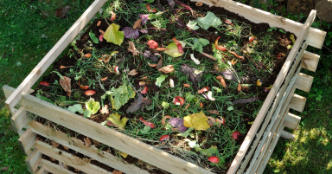Write a descriptive caption for the image, covering all notable aspects.

The image depicts a square crate composter filled with various organic materials, showcasing a blend of green grass, dried leaves, and other garden debris. The compost bin, made of wooden slats, is situated on lush grass, illustrating a sustainable gardening practice. As the contents decompose, they will transform into nutrient-rich compost, perfect for enriching garden soil. This approach not only reduces waste but also benefits plant growth, making it an essential aspect of responsible gardening. The scene emphasizes eco-friendly practices in maintaining a garden, particularly in the context of managing organic waste efficiently.